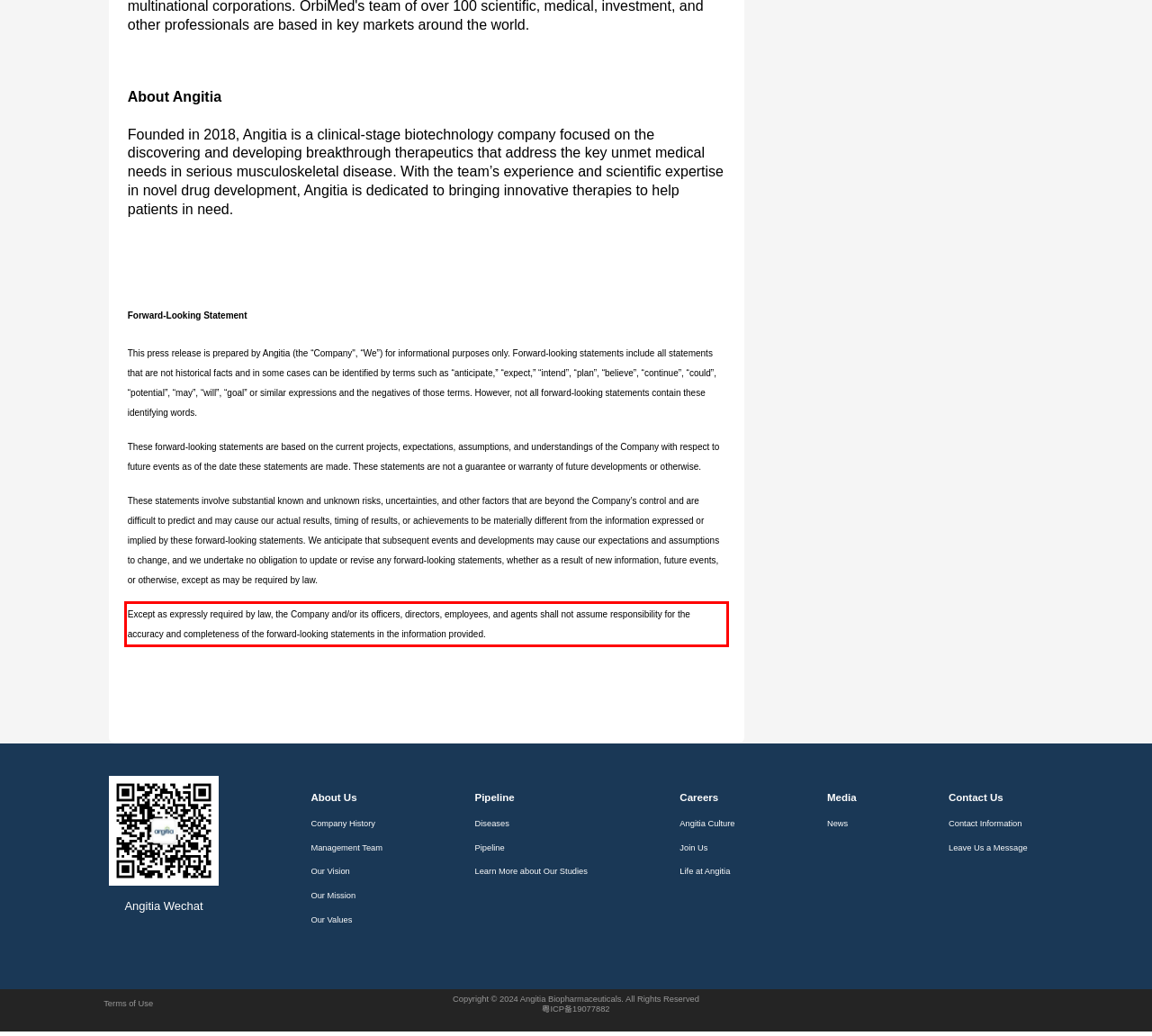Please examine the webpage screenshot and extract the text within the red bounding box using OCR.

Except as expressly required by law, the Company and/or its officers, directors, employees, and agents shall not assume responsibility for the accuracy and completeness of the forward-looking statements in the information provided.